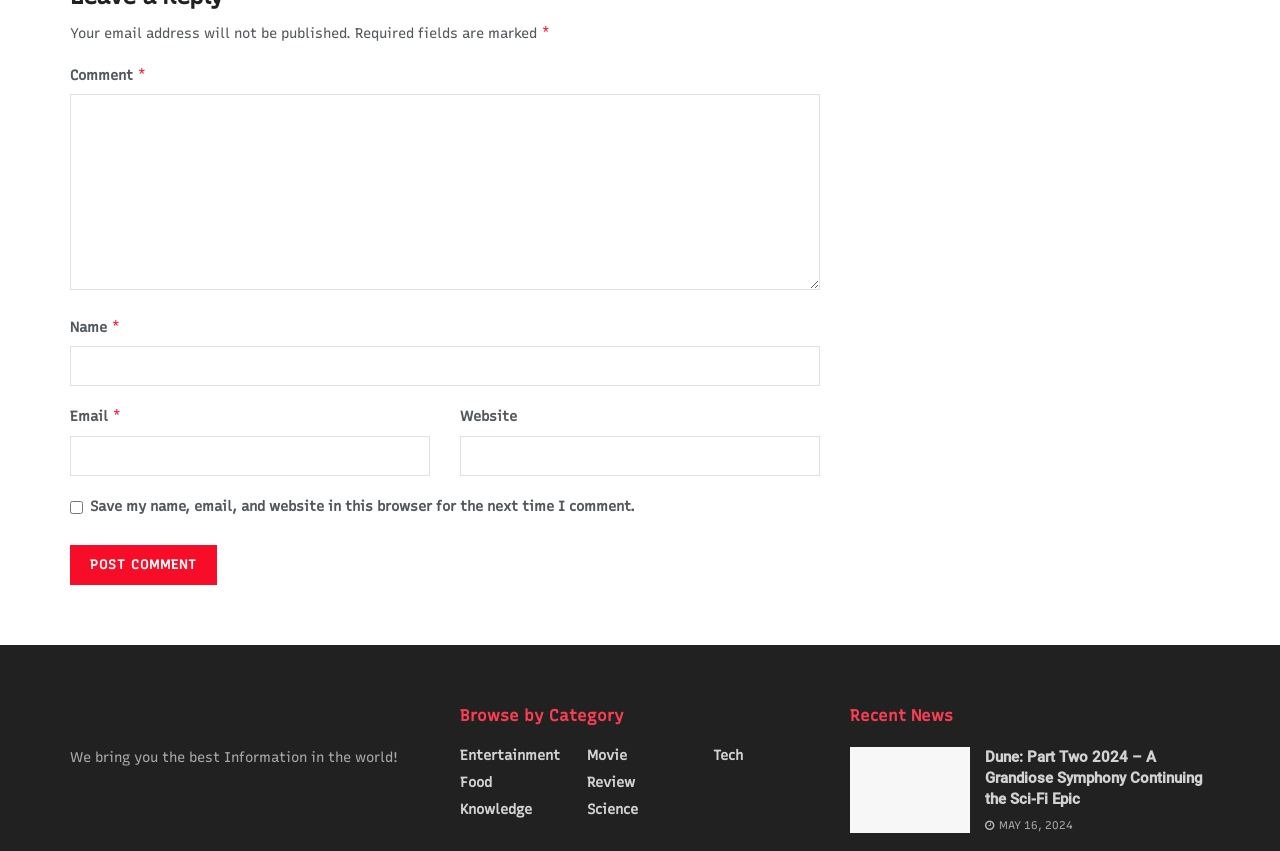Could you locate the bounding box coordinates for the section that should be clicked to accomplish this task: "Type your name".

[0.055, 0.407, 0.641, 0.454]